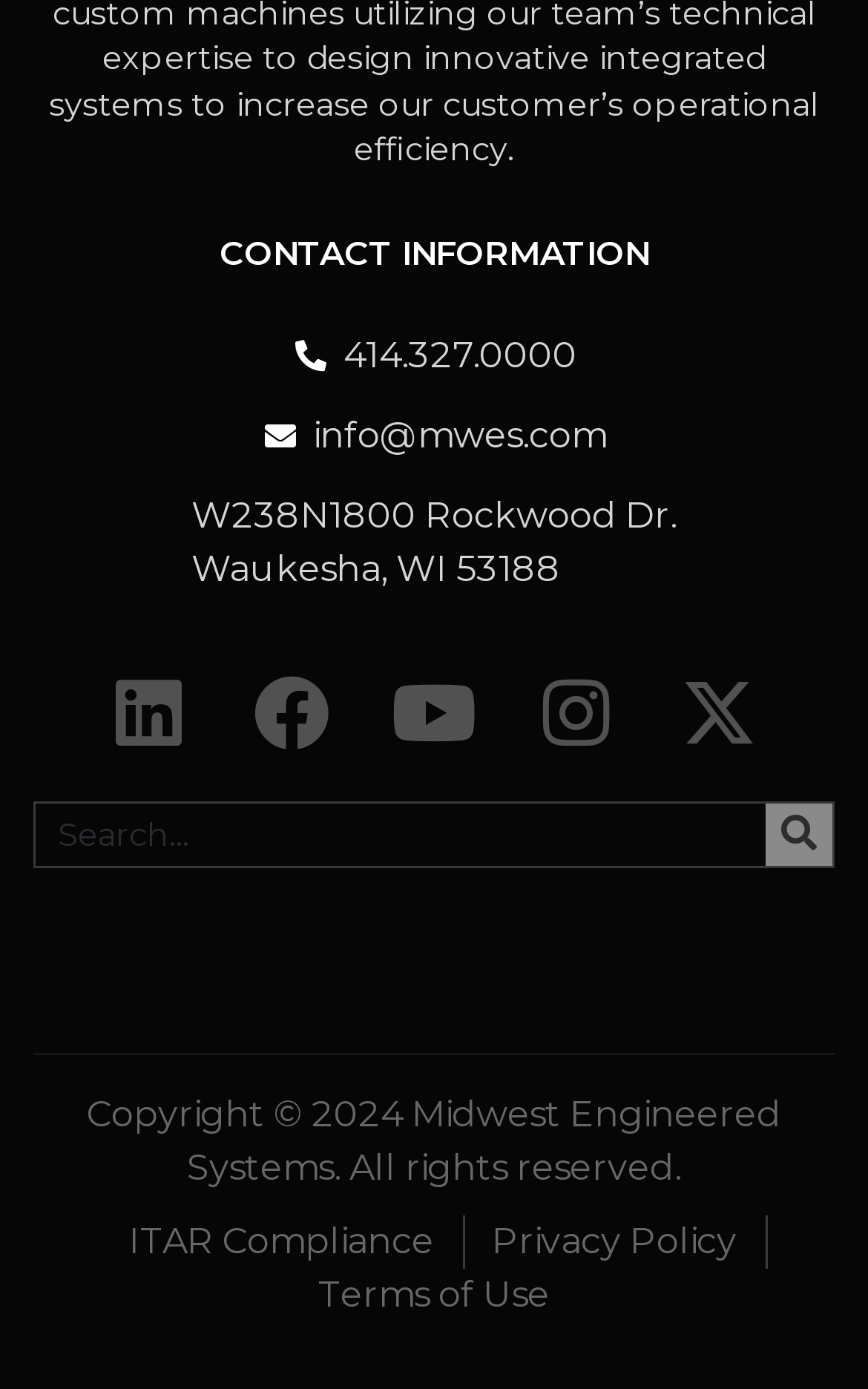Could you determine the bounding box coordinates of the clickable element to complete the instruction: "Send an email"? Provide the coordinates as four float numbers between 0 and 1, i.e., [left, top, right, bottom].

[0.301, 0.294, 0.699, 0.333]